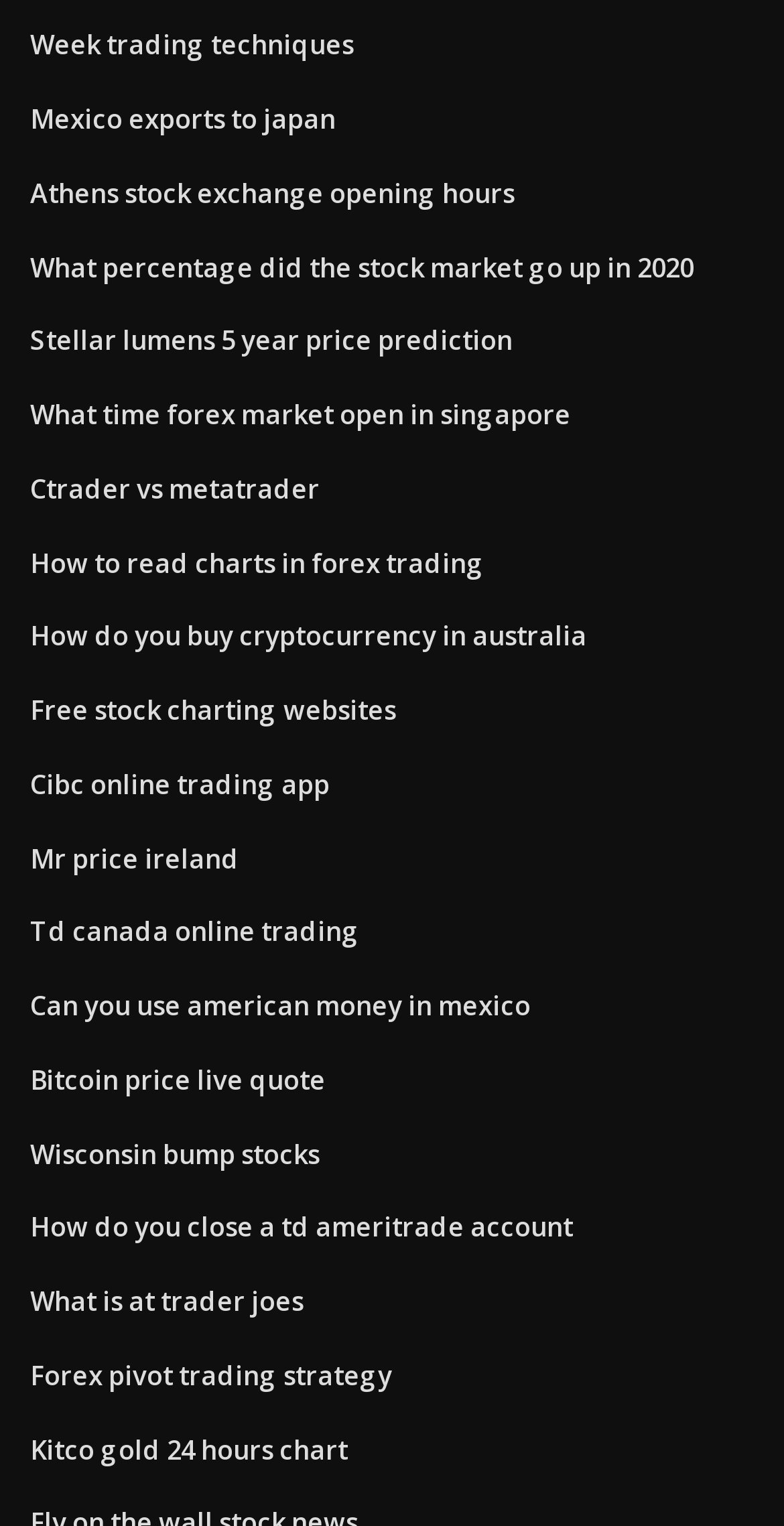Please provide the bounding box coordinates for the element that needs to be clicked to perform the instruction: "Learn about Athens stock exchange opening hours". The coordinates must consist of four float numbers between 0 and 1, formatted as [left, top, right, bottom].

[0.038, 0.115, 0.656, 0.138]